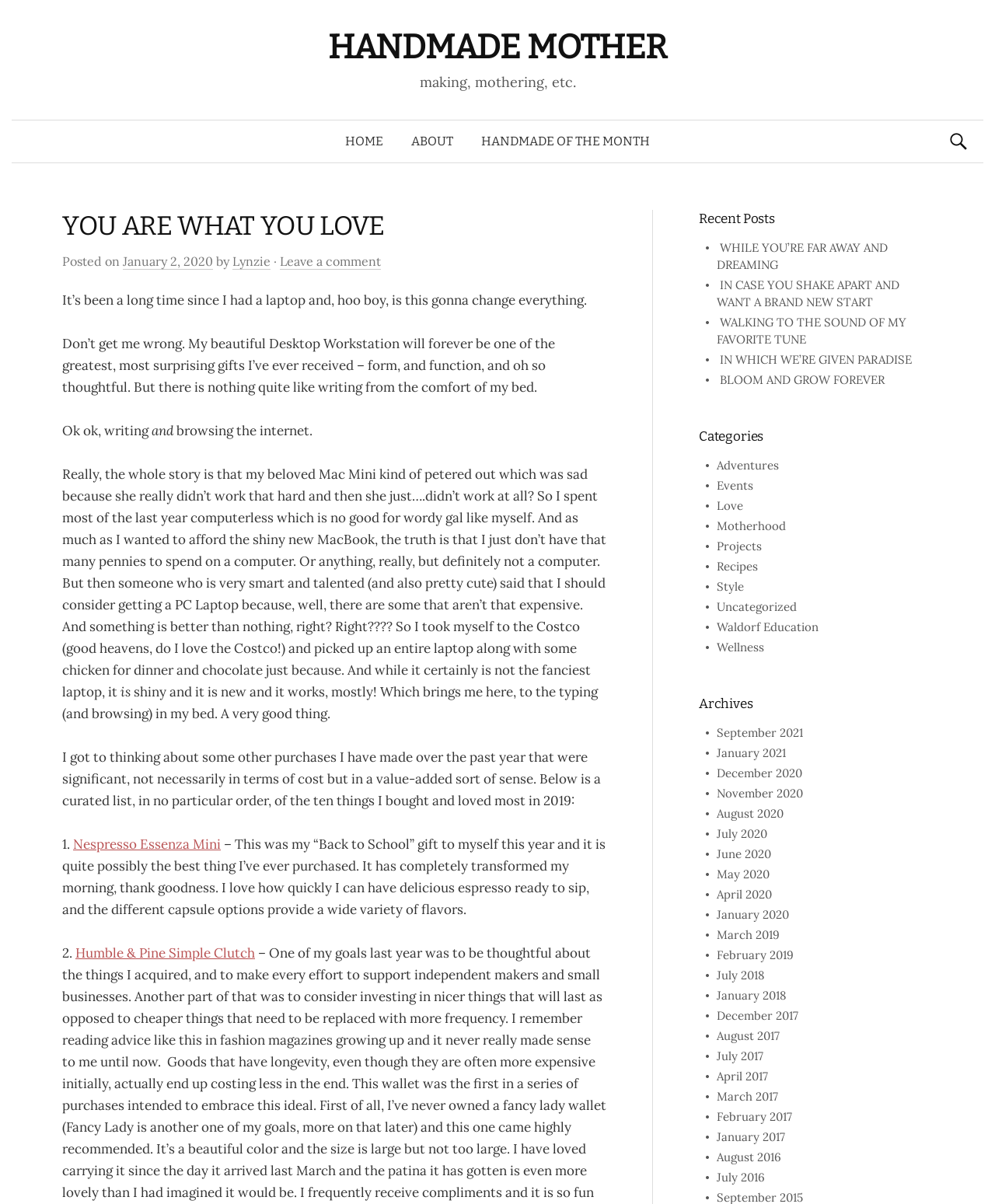Given the content of the image, can you provide a detailed answer to the question?
What is the blogger's new laptop?

The blogger mentions that they got a new laptop, and it's a PC Laptop, which is not a MacBook as they couldn't afford it.